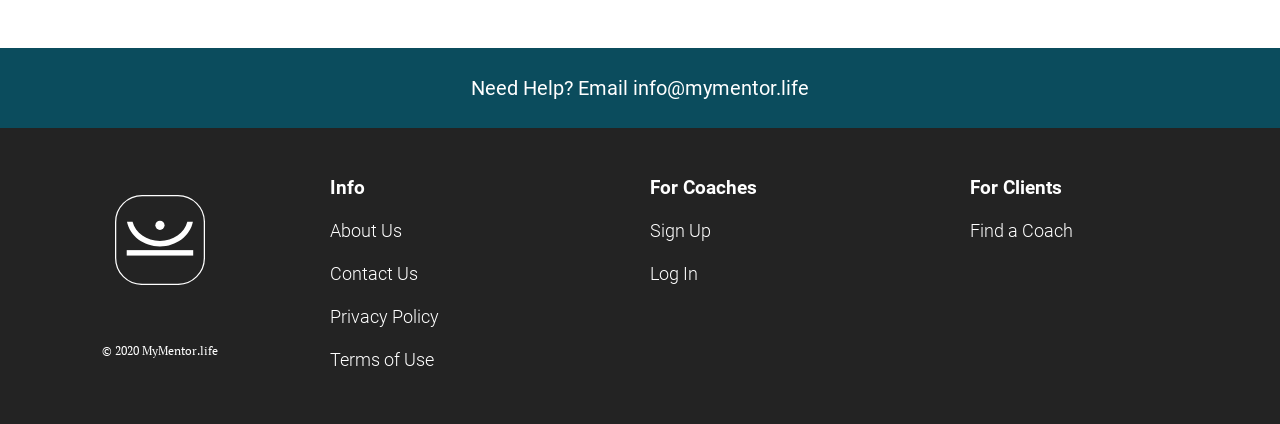Please specify the bounding box coordinates for the clickable region that will help you carry out the instruction: "Learn about the company".

[0.258, 0.512, 0.492, 0.58]